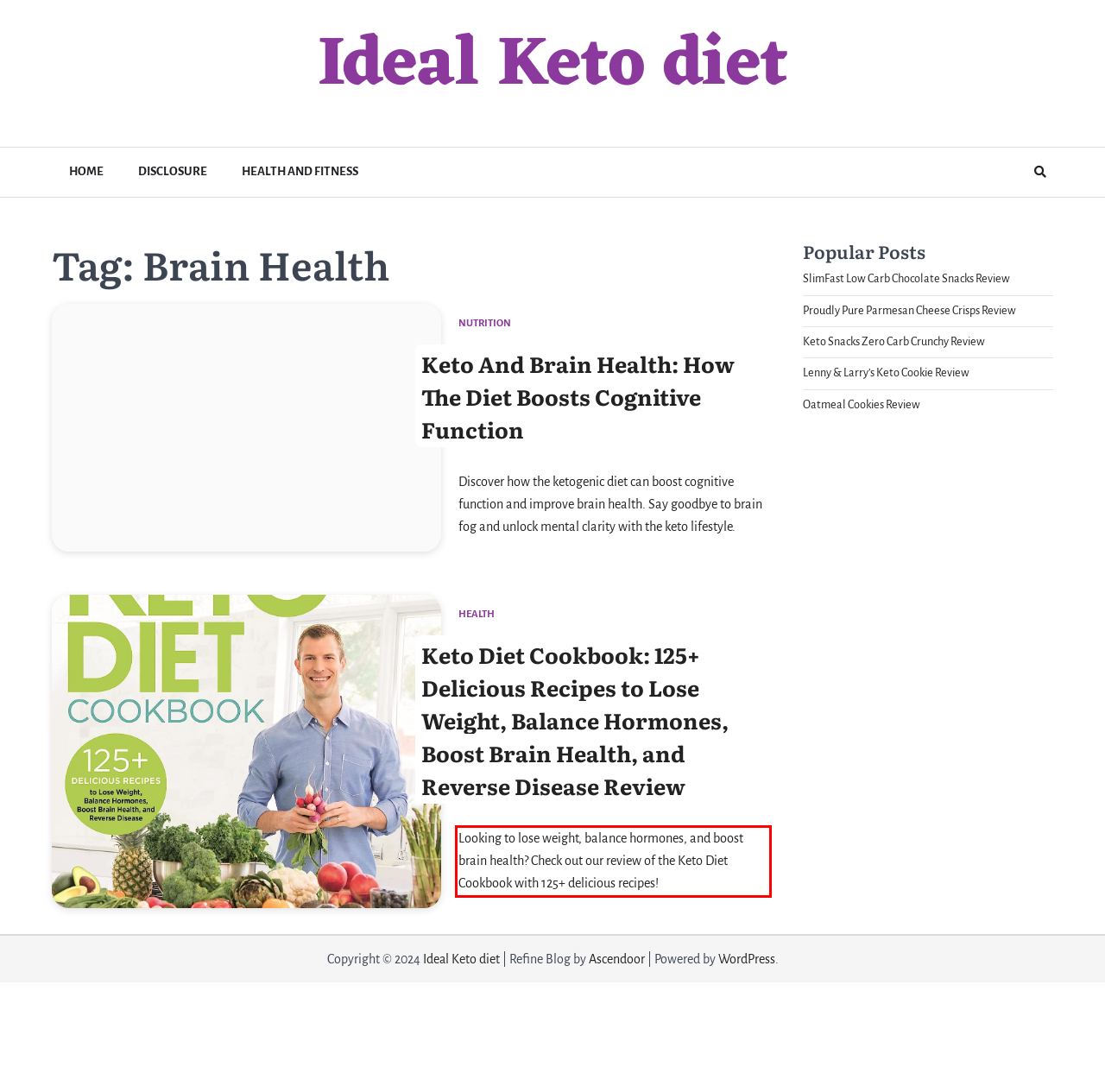Analyze the webpage screenshot and use OCR to recognize the text content in the red bounding box.

Looking to lose weight, balance hormones, and boost brain health? Check out our review of the Keto Diet Cookbook with 125+ delicious recipes!